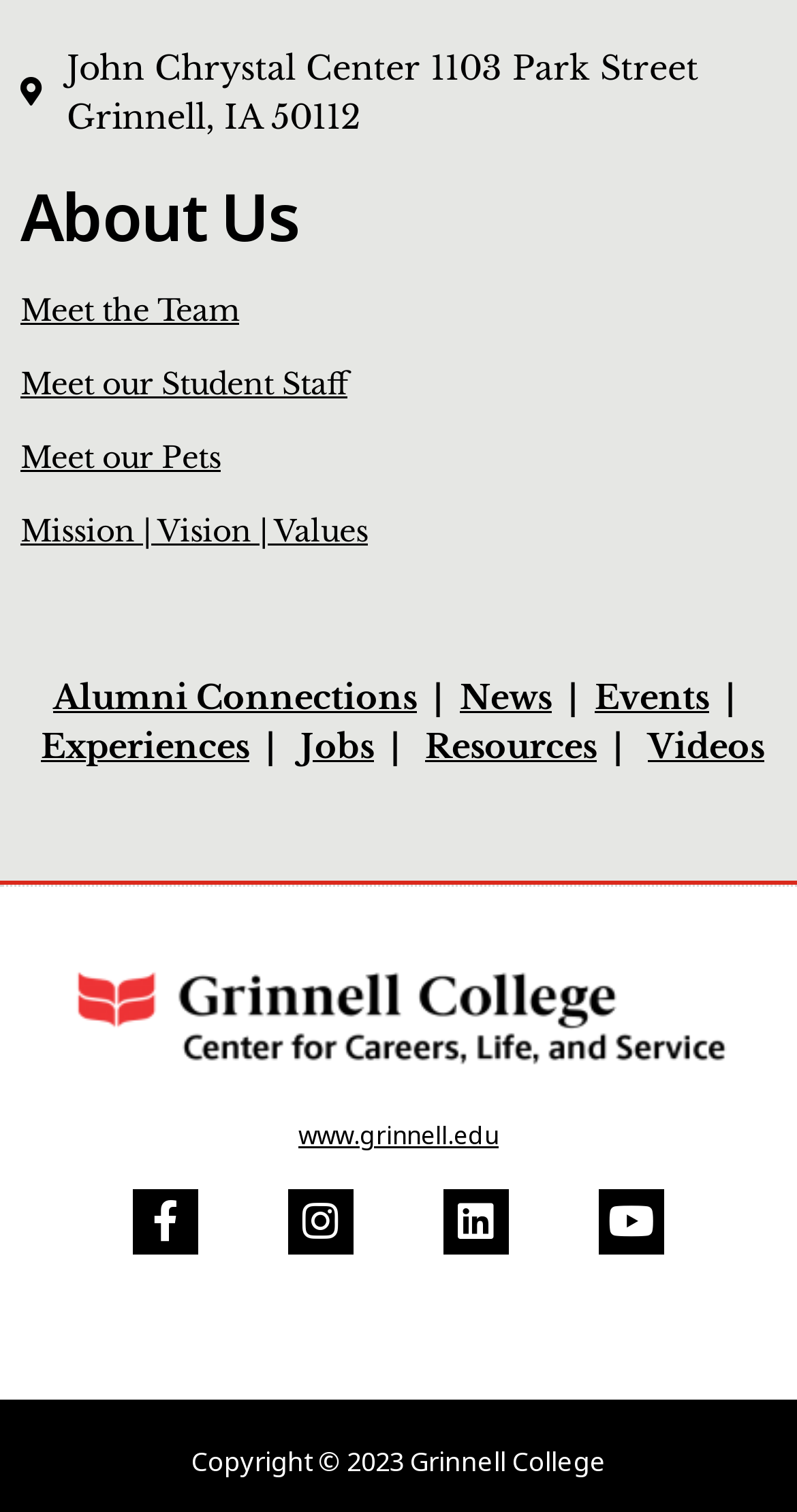Please find and report the bounding box coordinates of the element to click in order to perform the following action: "View Facebook page". The coordinates should be expressed as four float numbers between 0 and 1, in the format [left, top, right, bottom].

[0.167, 0.787, 0.249, 0.83]